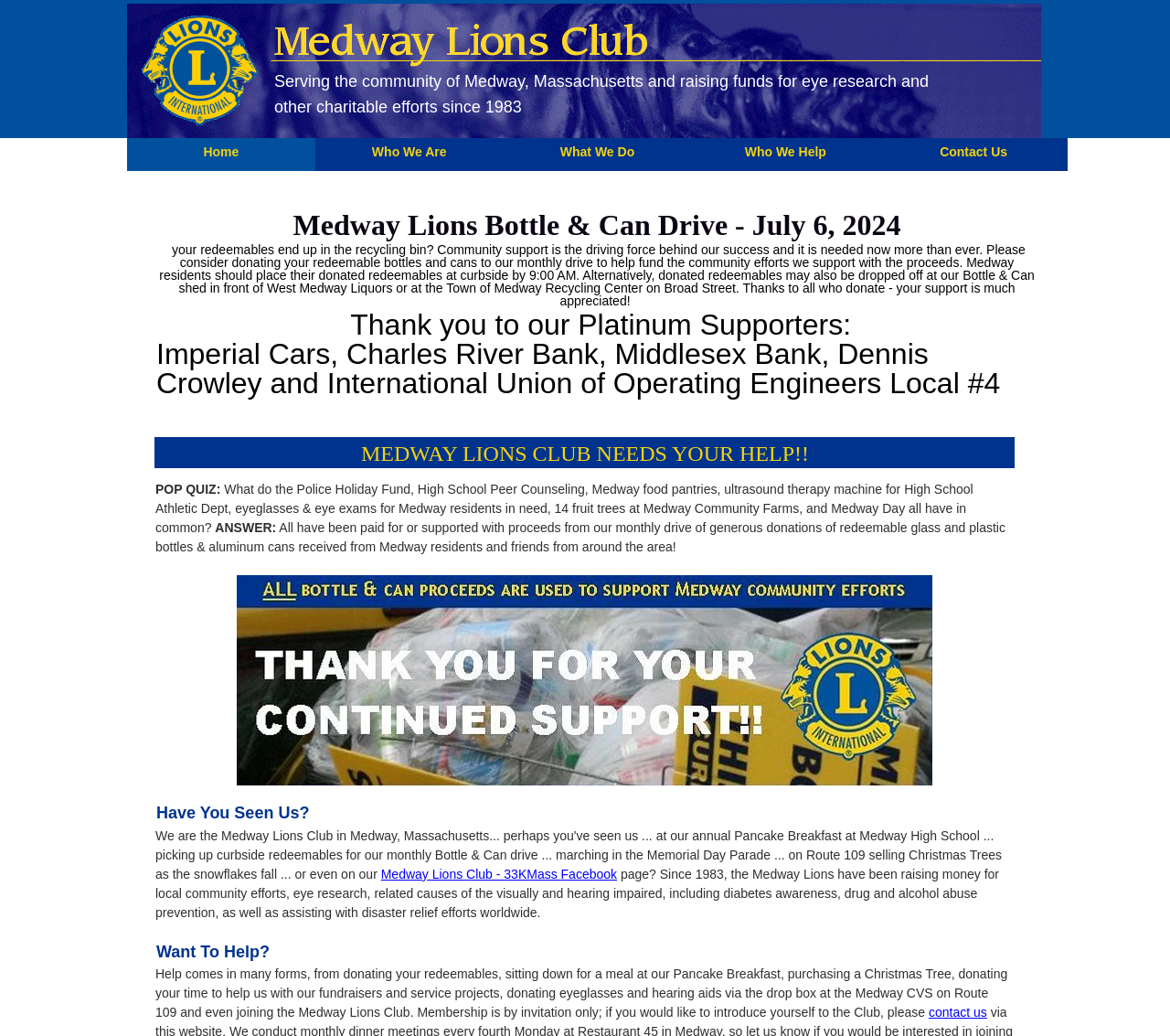Based on the image, give a detailed response to the question: Who are the Platinum Supporters of Medway Lions Club?

The webpage lists the Platinum Supporters of Medway Lions Club, which include Imperial Cars, Charles River Bank, Middlesex Bank, Dennis Crowley, and International Union of Operating Engineers Local #4, as mentioned in the section 'Medway Lions Bottle & Can Drive - July 6, 2024'.